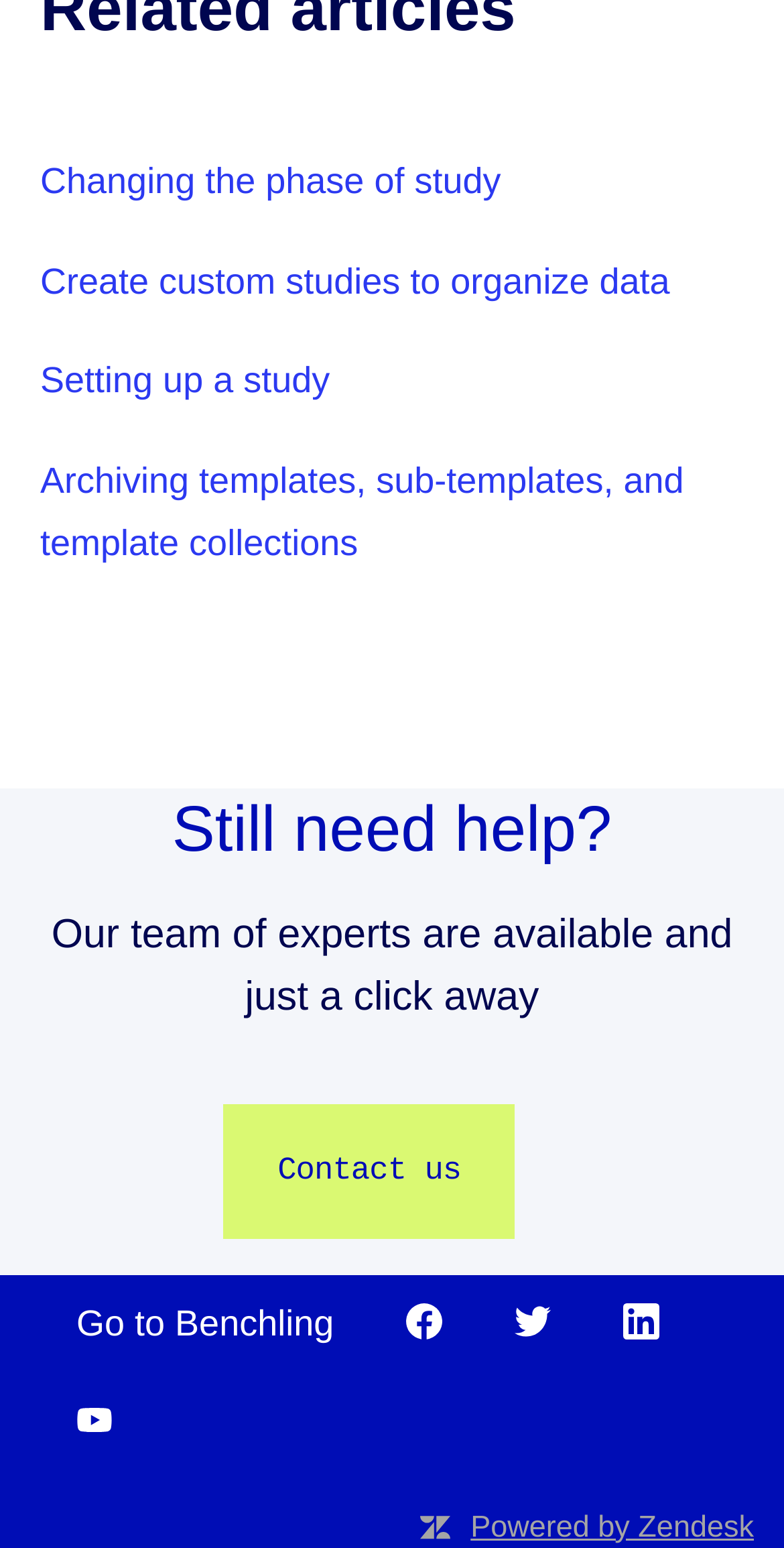Given the webpage screenshot and the description, determine the bounding box coordinates (top-left x, top-left y, bottom-right x, bottom-right y) that define the location of the UI element matching this description: parent_node: Go to Benchling

[0.749, 0.823, 0.887, 0.888]